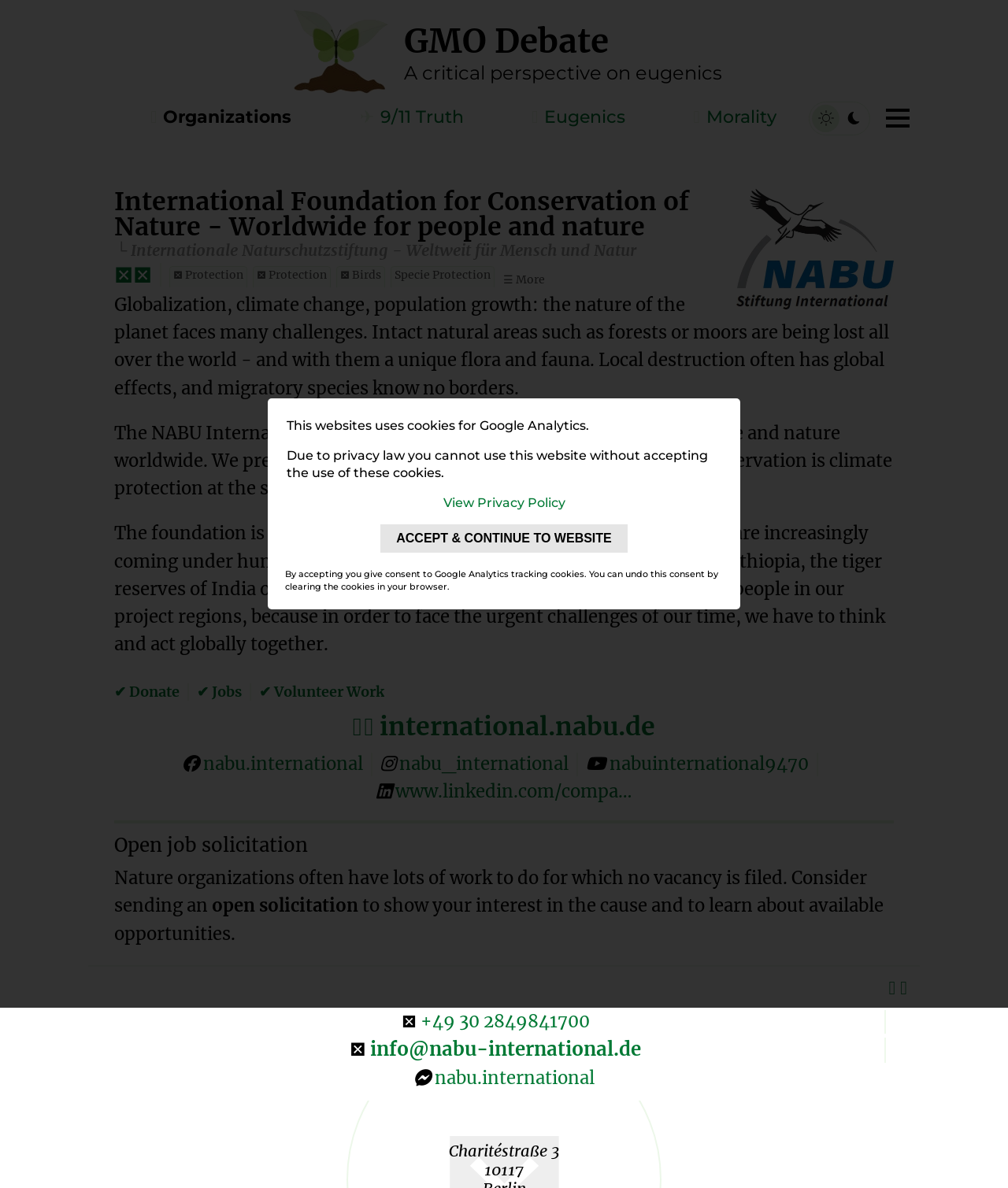What languages are supported on the website?
Based on the screenshot, respond with a single word or phrase.

German and English